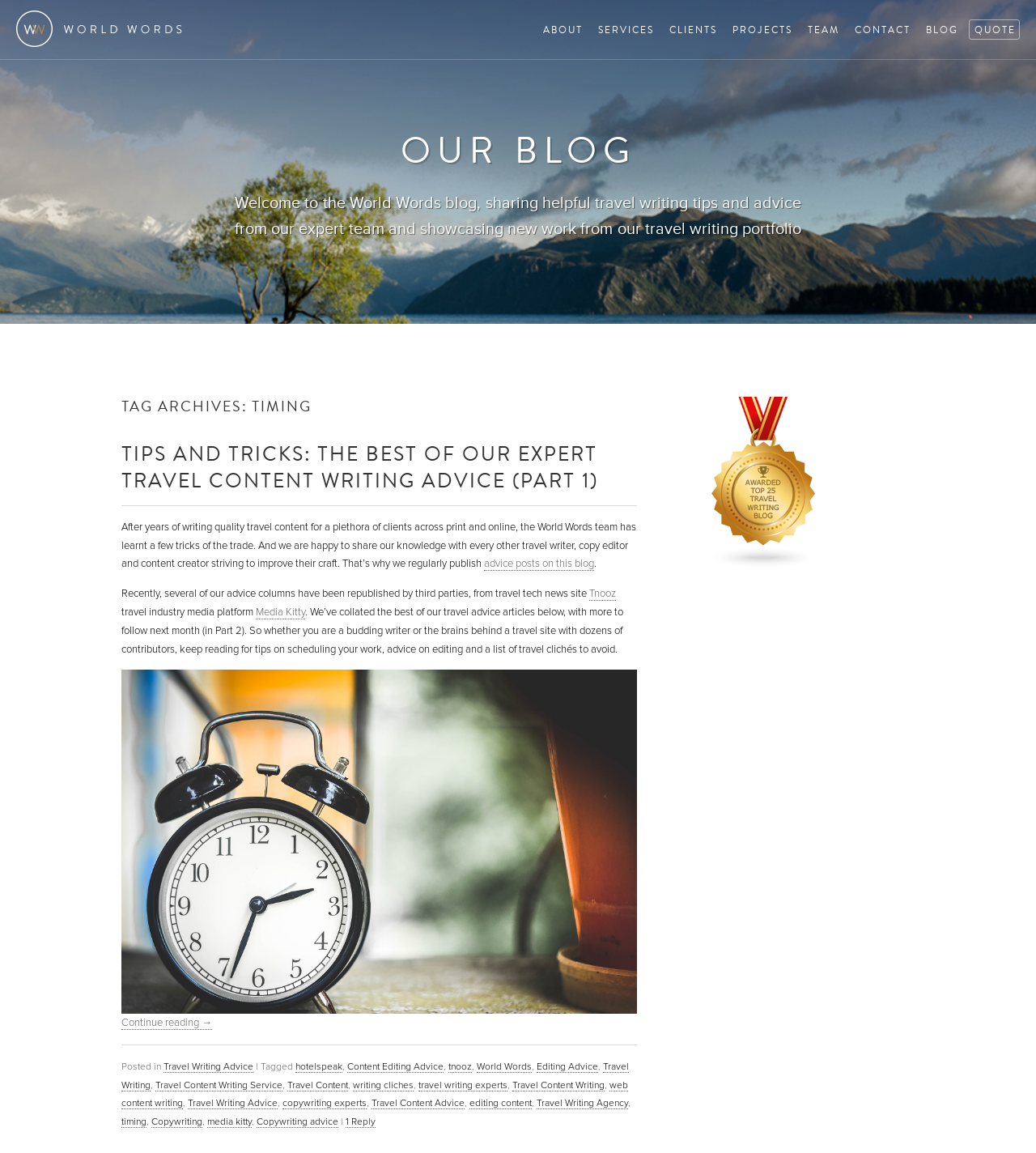Generate a detailed explanation of the webpage's features and information.

The webpage is about the "timing Archives" of World Words, a travel content writing service. At the top, there is a navigation menu with links to various sections of the website, including "ABOUT", "SERVICES", "CLIENTS", "PROJECTS", "TEAM", "CONTACT", "BLOG", and "QUOTE". 

Below the navigation menu, there is a heading "OUR BLOG" followed by a brief introduction to the blog, which shares helpful travel writing tips and advice from the expert team and showcases new work from their travel writing portfolio.

The main content of the page is an article titled "TIPS AND TRICKS: THE BEST OF OUR EXPERT TRAVEL CONTENT WRITING ADVICE (PART 1)". The article provides tips and tricks for travel writers, copy editors, and content creators, and shares the team's knowledge and experience in the field. The article includes a brief introduction, followed by a list of advice columns that have been republished by third parties, including Tnooz and Media Kitty. 

There is an image below the article, and a "Continue reading →" link at the bottom. The article is followed by a footer section that lists the categories and tags related to the article, including "Travel Writing Advice", "hotelspeak", "Content Editing Advice", and "timing". There are also links to other related articles and categories.